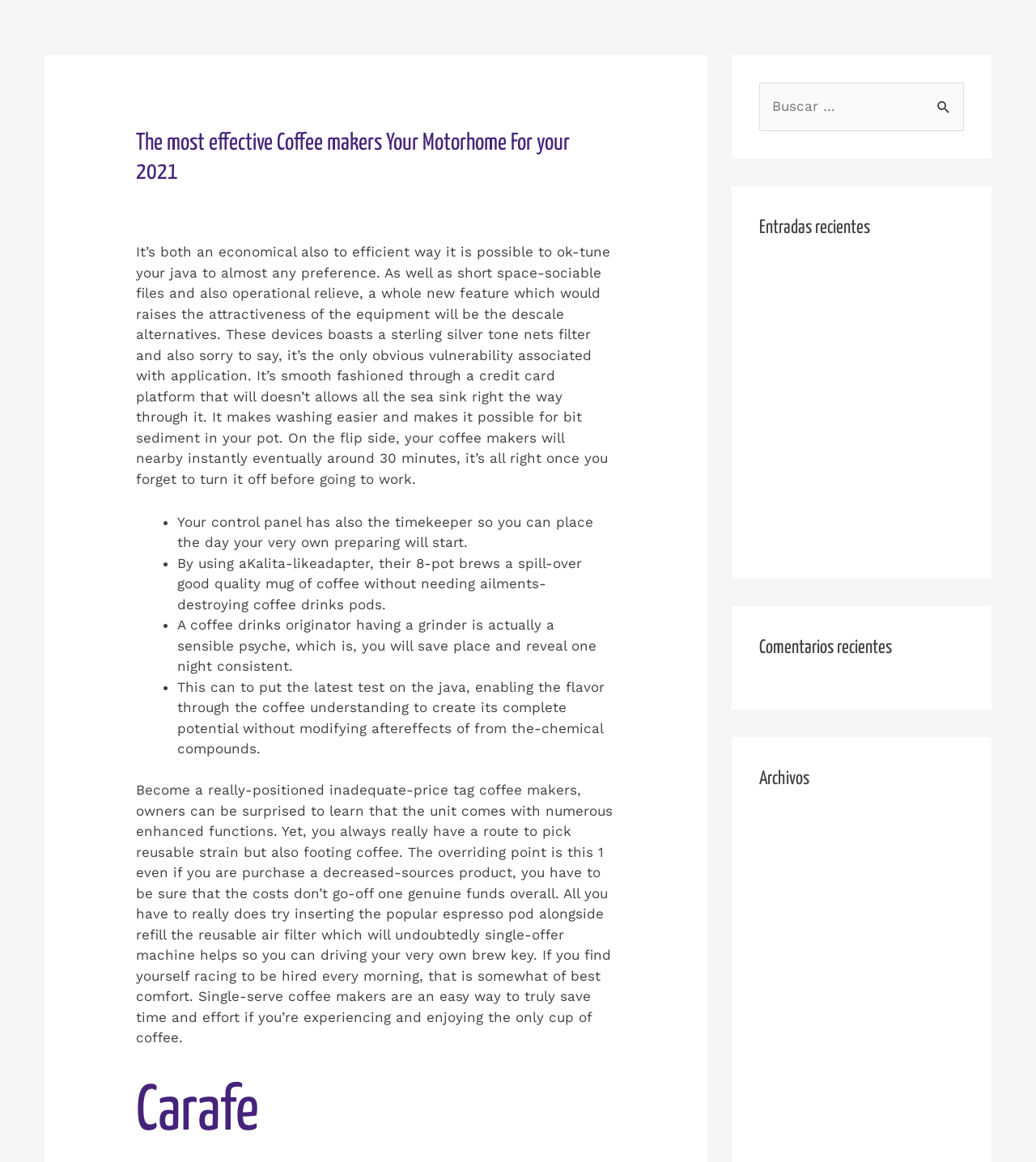Identify the bounding box for the UI element described as: "parent_node: Buscar por: value="Buscar"". The coordinates should be four float numbers between 0 and 1, i.e., [left, top, right, bottom].

[0.895, 0.071, 0.93, 0.101]